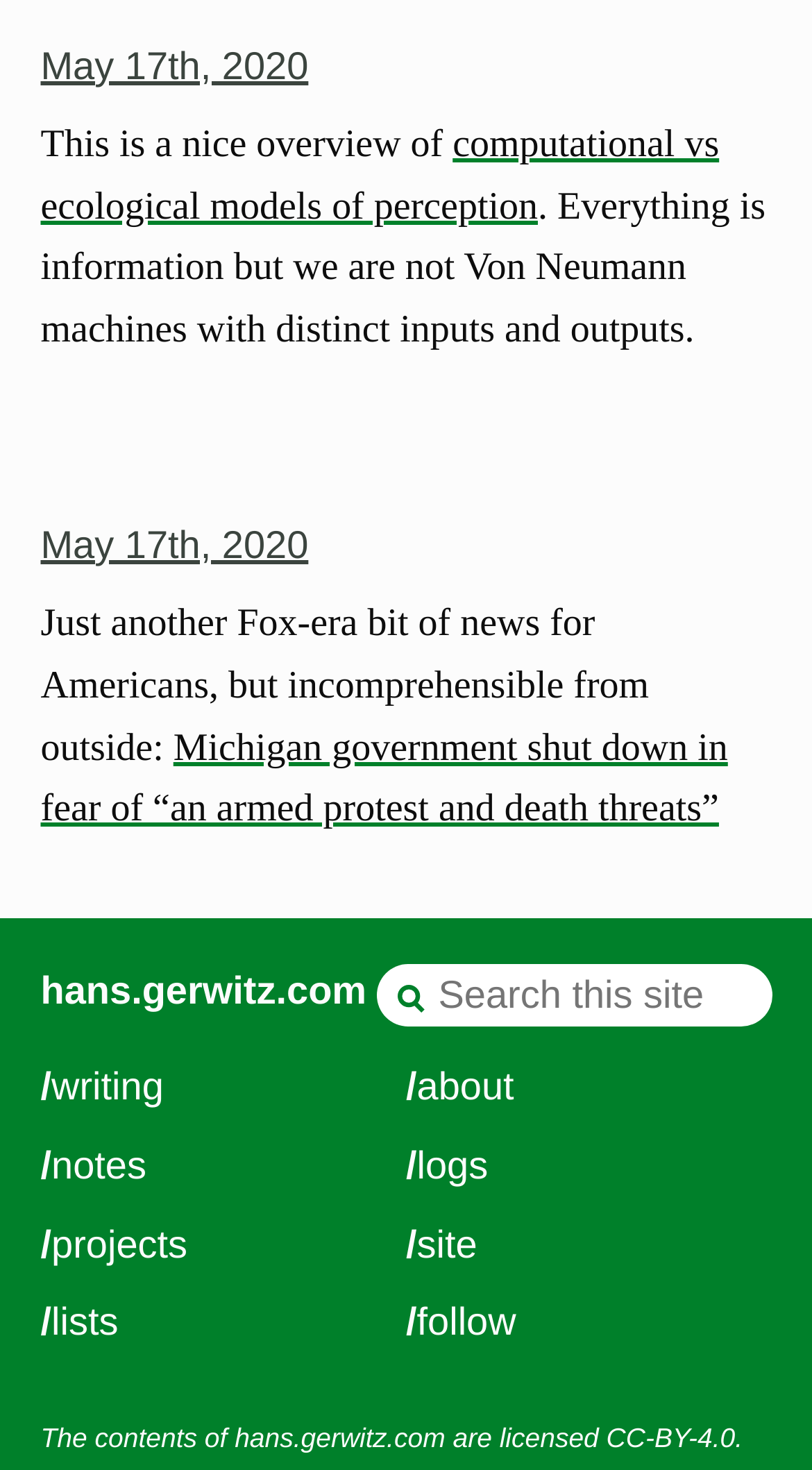Provide the bounding box coordinates of the HTML element this sentence describes: "licensed CC-BY-4.0". The bounding box coordinates consist of four float numbers between 0 and 1, i.e., [left, top, right, bottom].

[0.603, 0.968, 0.917, 0.989]